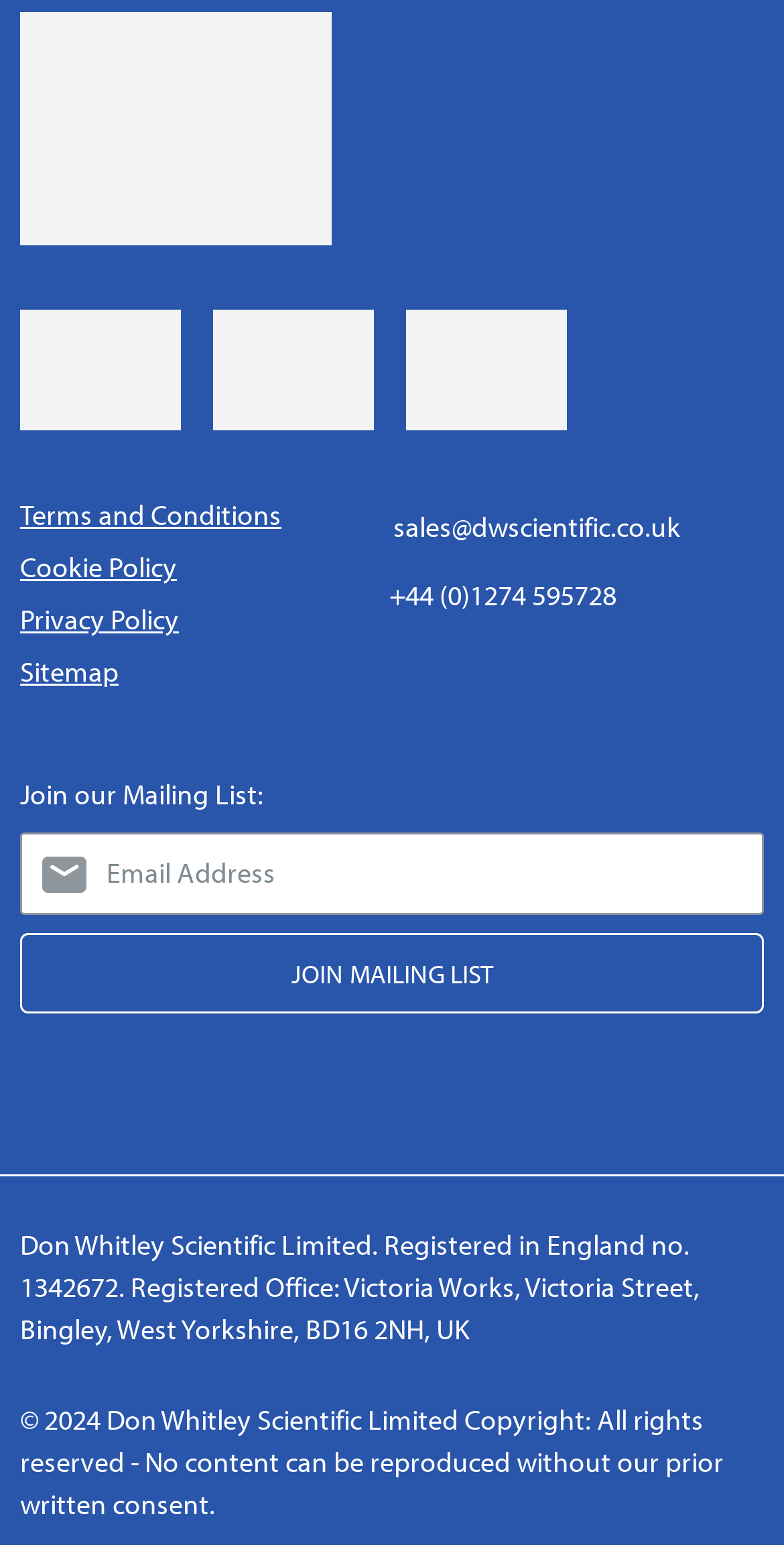Given the element description, predict the bounding box coordinates in the format (top-left x, top-left y, bottom-right x, bottom-right y). Make sure all values are between 0 and 1. Here is the element description: Sitemap

[0.026, 0.424, 0.151, 0.447]